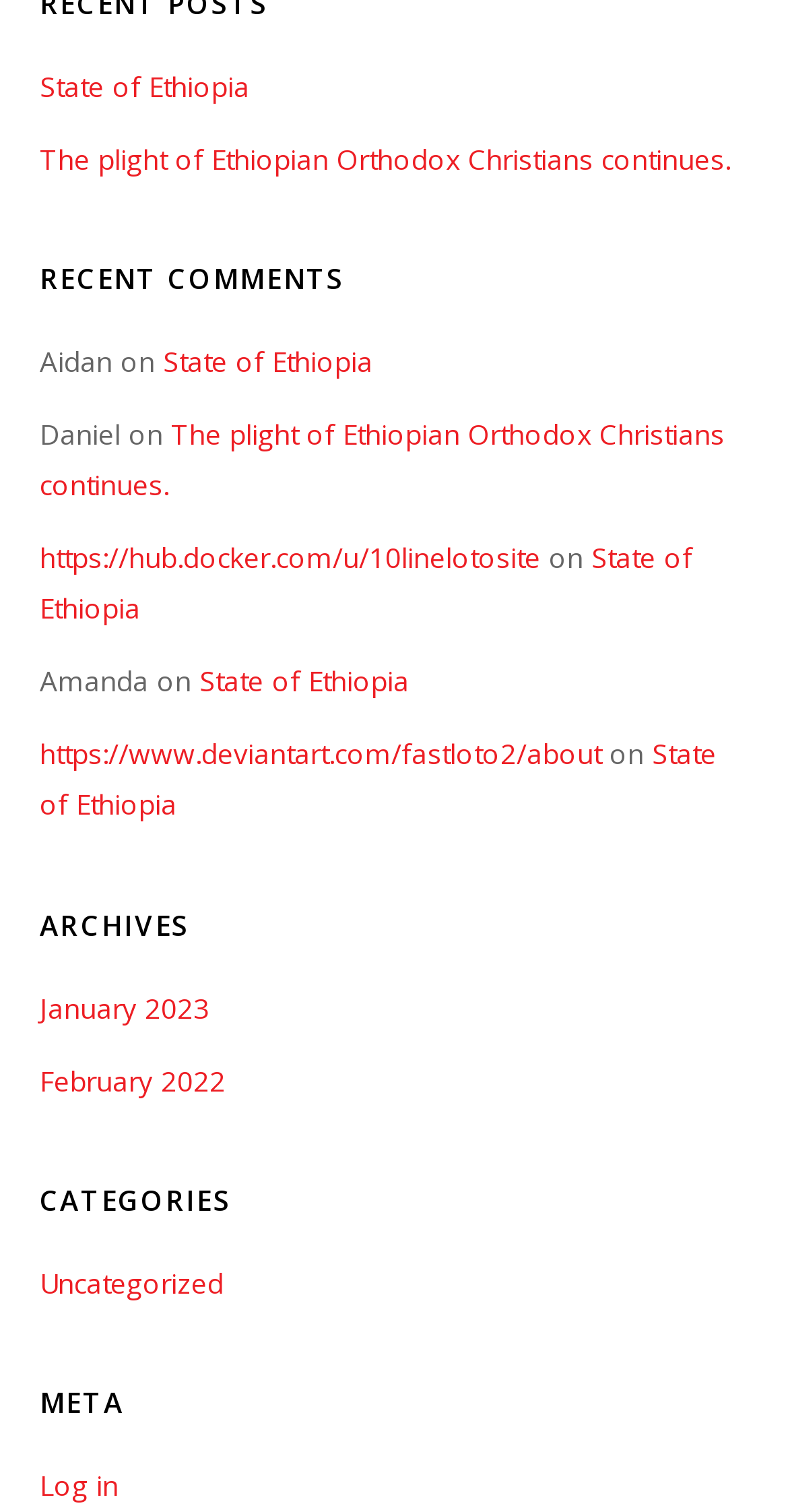Using the description: "State of Ethiopia", determine the UI element's bounding box coordinates. Ensure the coordinates are in the format of four float numbers between 0 and 1, i.e., [left, top, right, bottom].

[0.05, 0.044, 0.317, 0.069]